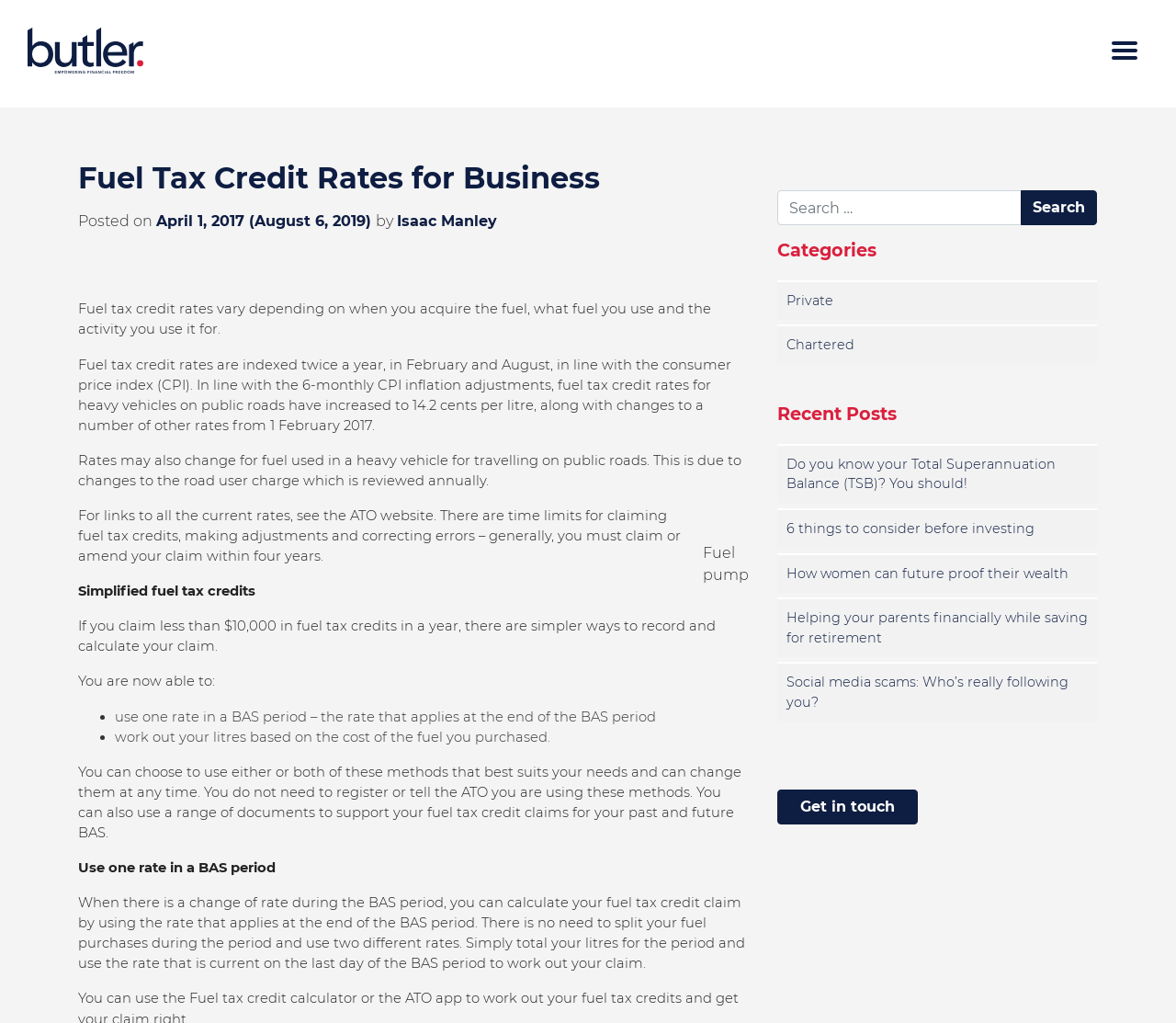When do fuel tax credit rates change?
Using the information from the image, give a concise answer in one word or a short phrase.

February and August